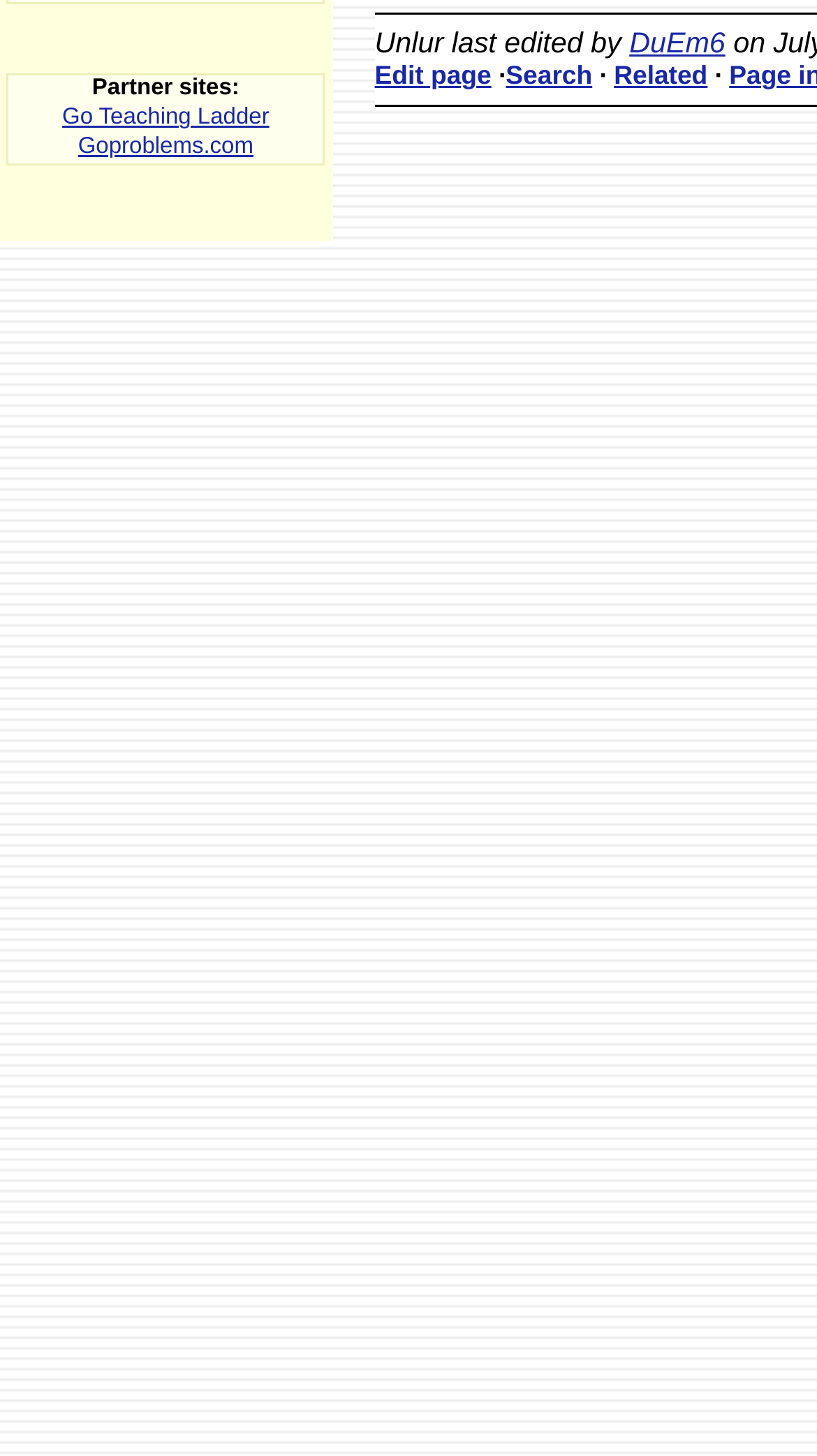Identify the bounding box coordinates for the UI element described as: "Edit page".

[0.459, 0.042, 0.601, 0.062]